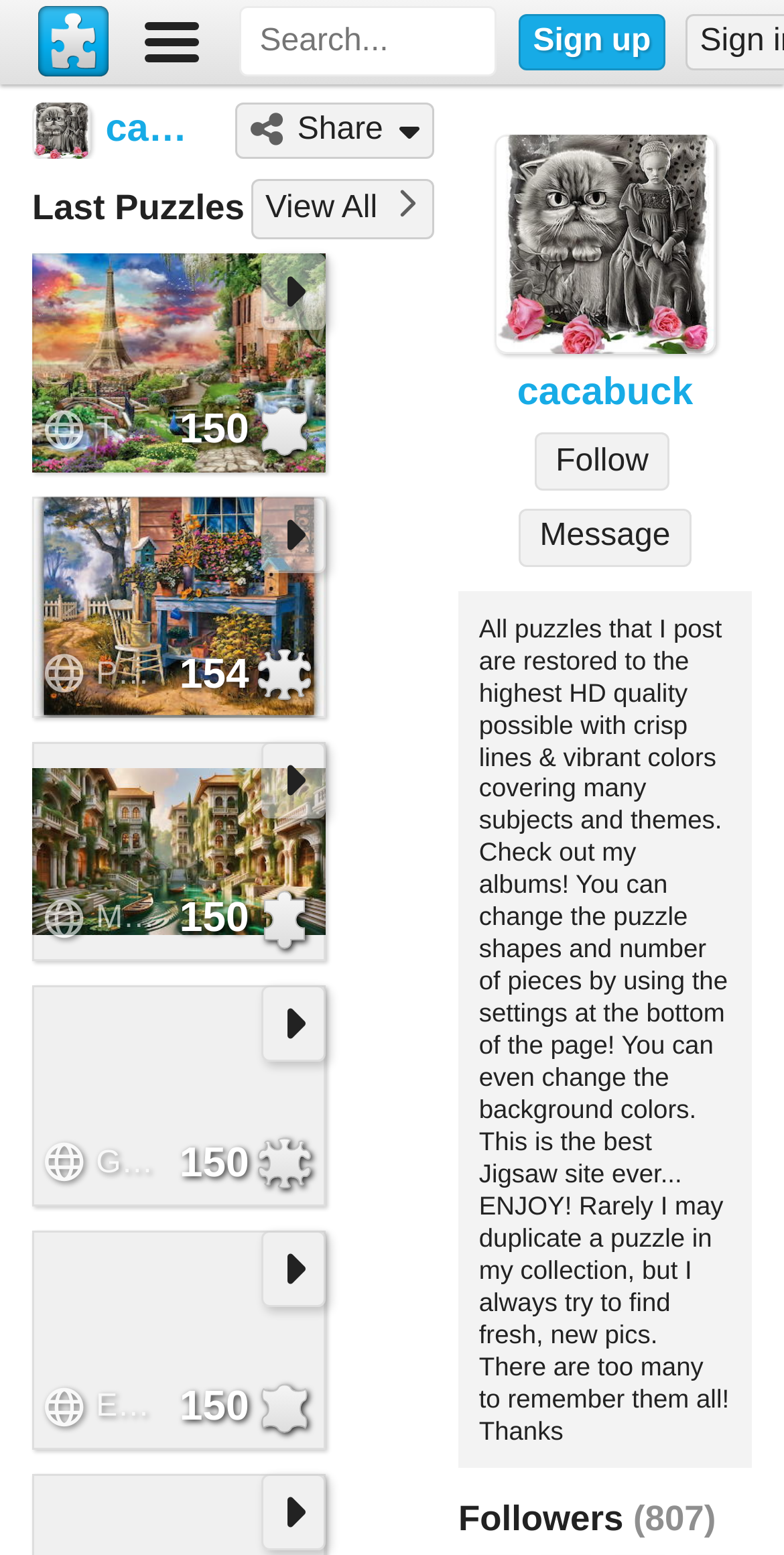Respond with a single word or phrase to the following question: How many puzzles are listed on the page?

5